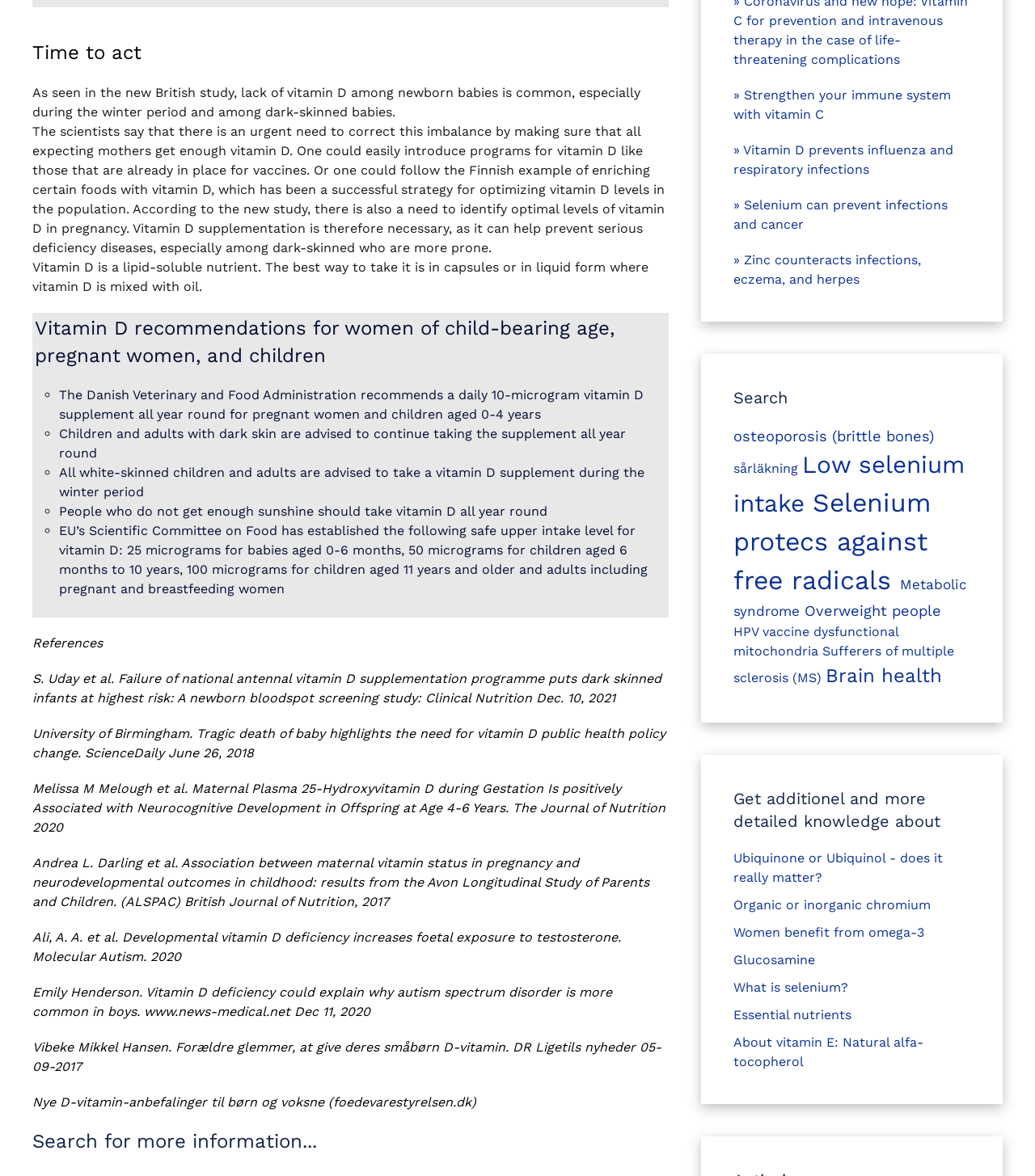Find and provide the bounding box coordinates for the UI element described with: "Organic or inorganic chromium".

[0.708, 0.763, 0.899, 0.776]